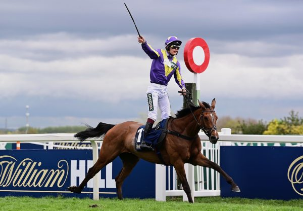What is the color of the finish post sign?
Provide an in-depth and detailed answer to the question.

The caption specifically mentions that the finish post is marked by a bright red circular sign, indicating the end of the race.